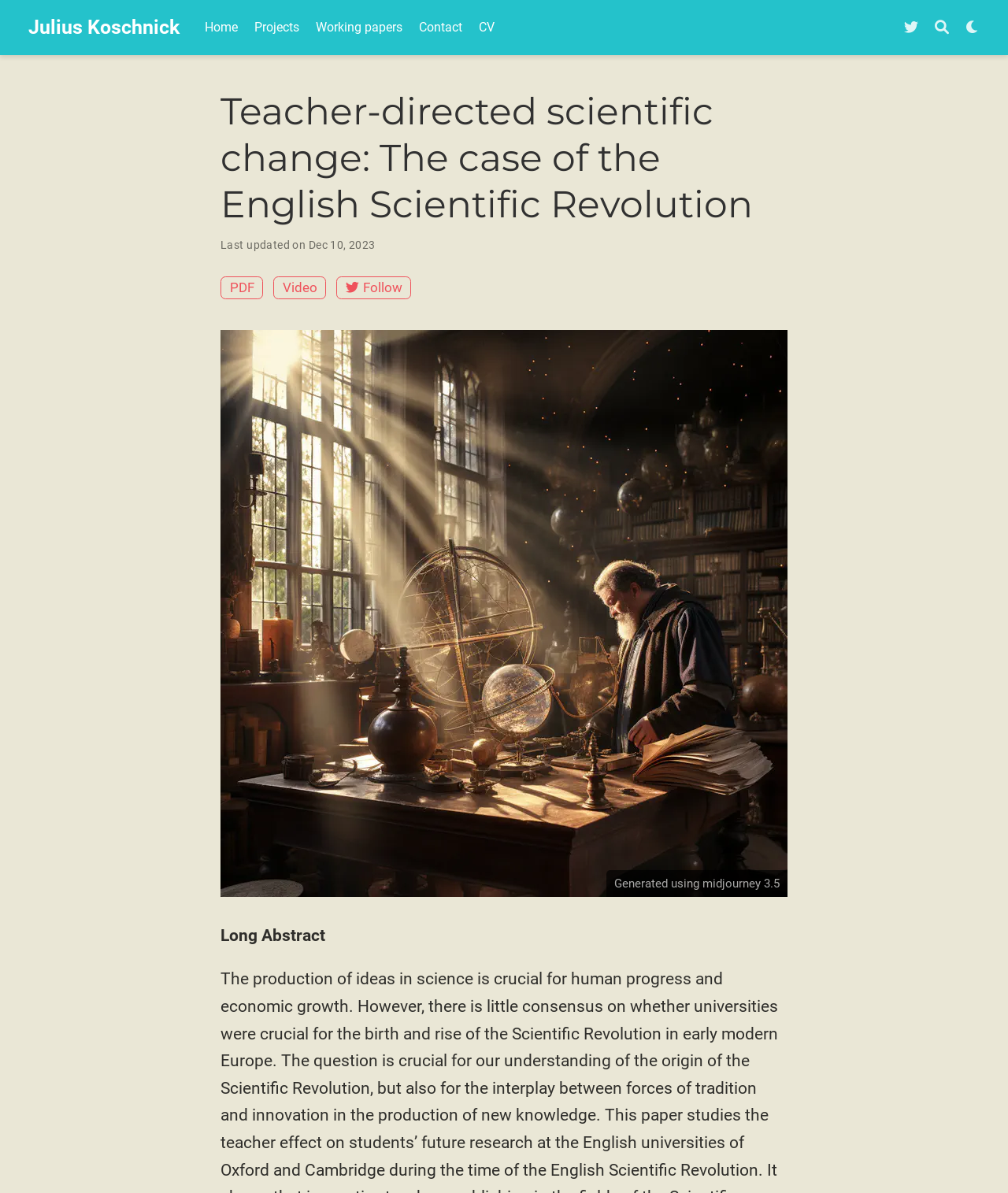Calculate the bounding box coordinates of the UI element given the description: "Terms of Services".

None